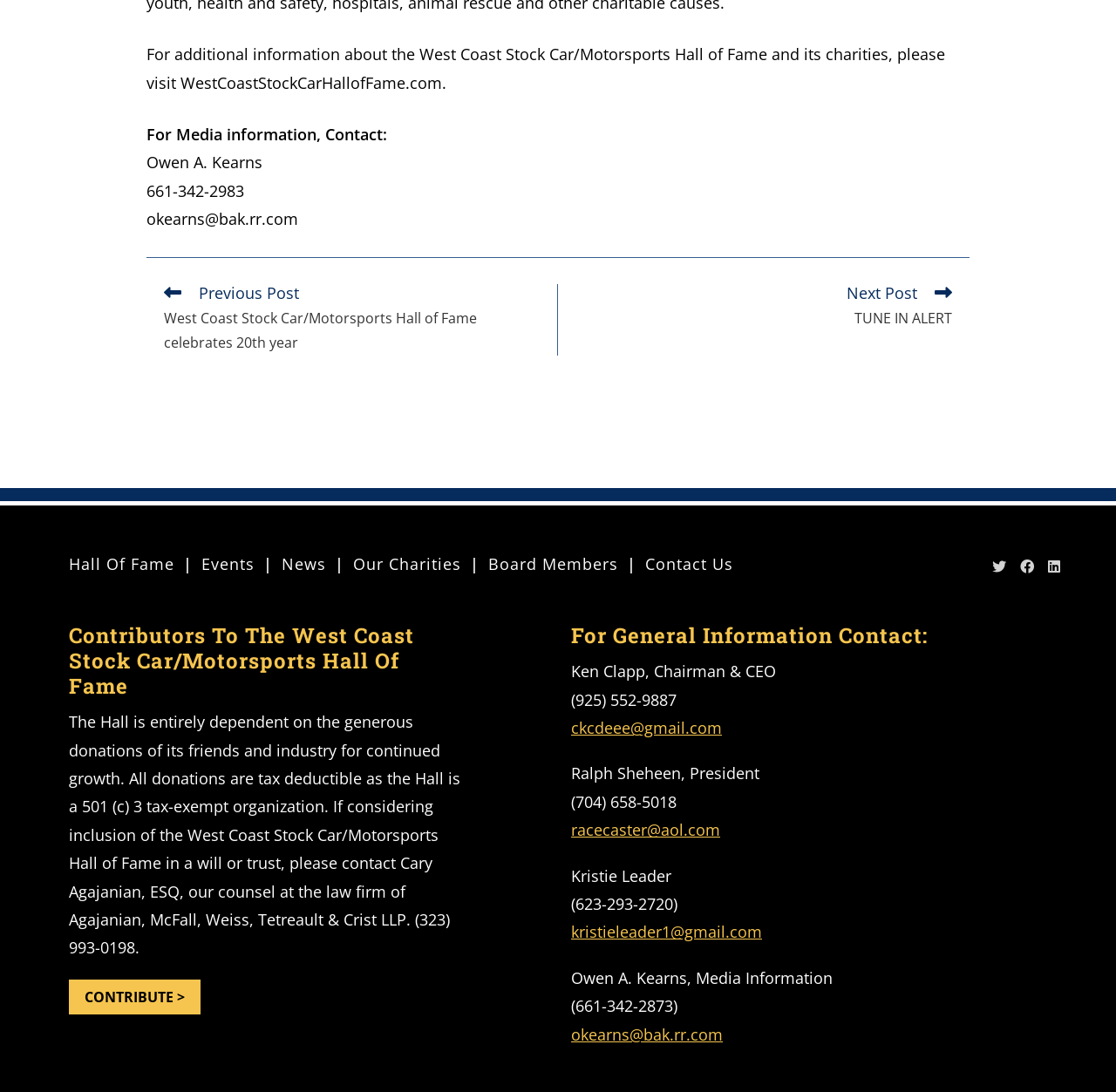Please identify the bounding box coordinates of the area that needs to be clicked to follow this instruction: "Contact Us".

[0.578, 0.507, 0.657, 0.526]